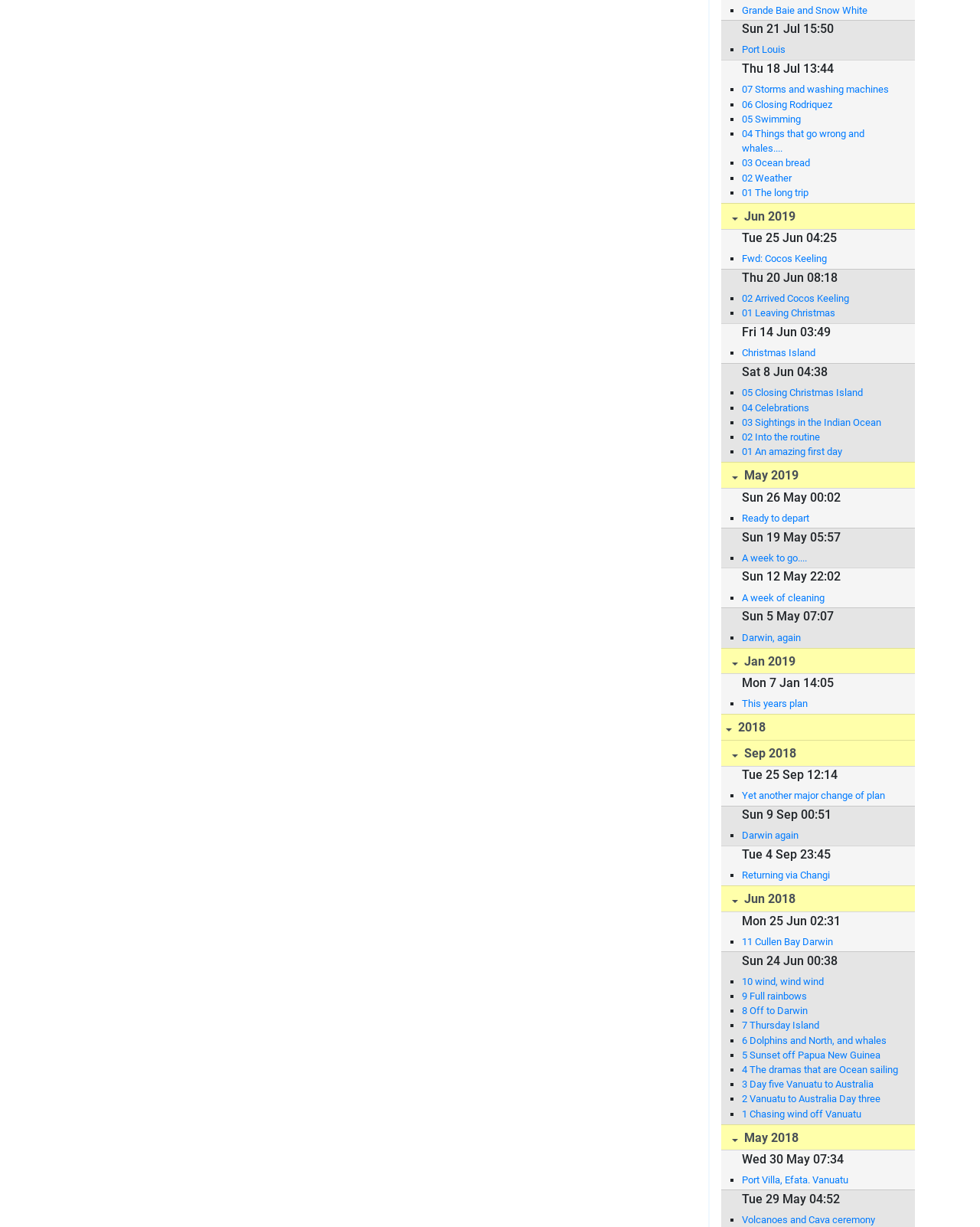Please identify the bounding box coordinates of the element's region that I should click in order to complete the following instruction: "Click on the 'inexperienced' link". The bounding box coordinates consist of four float numbers between 0 and 1, i.e., [left, top, right, bottom].

None